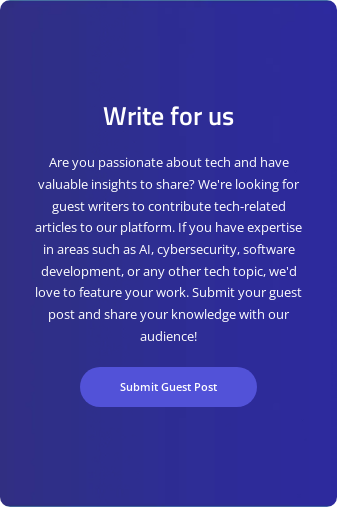What color is the background of the webpage?
Refer to the image and provide a one-word or short phrase answer.

Purple gradient